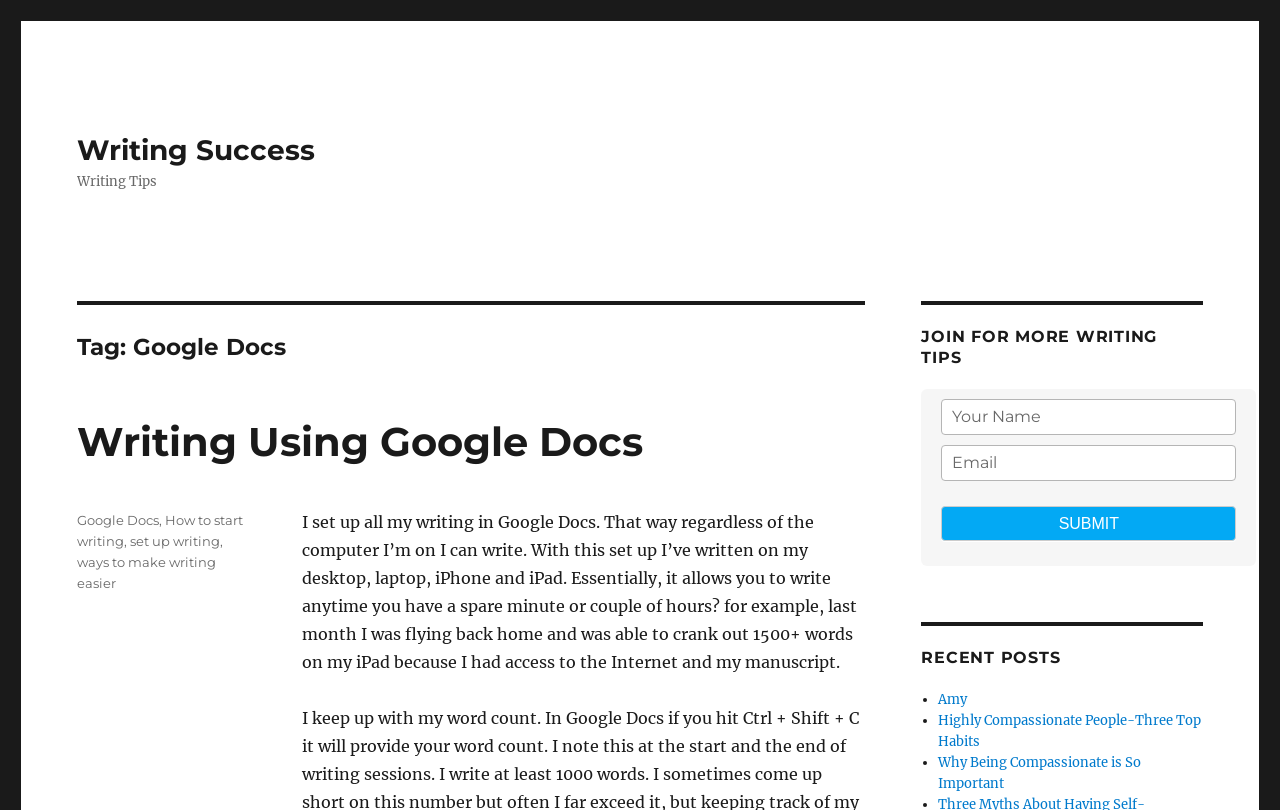Determine the bounding box coordinates of the clickable element to complete this instruction: "Click on 'Writing Using Google Docs'". Provide the coordinates in the format of four float numbers between 0 and 1, [left, top, right, bottom].

[0.06, 0.515, 0.503, 0.575]